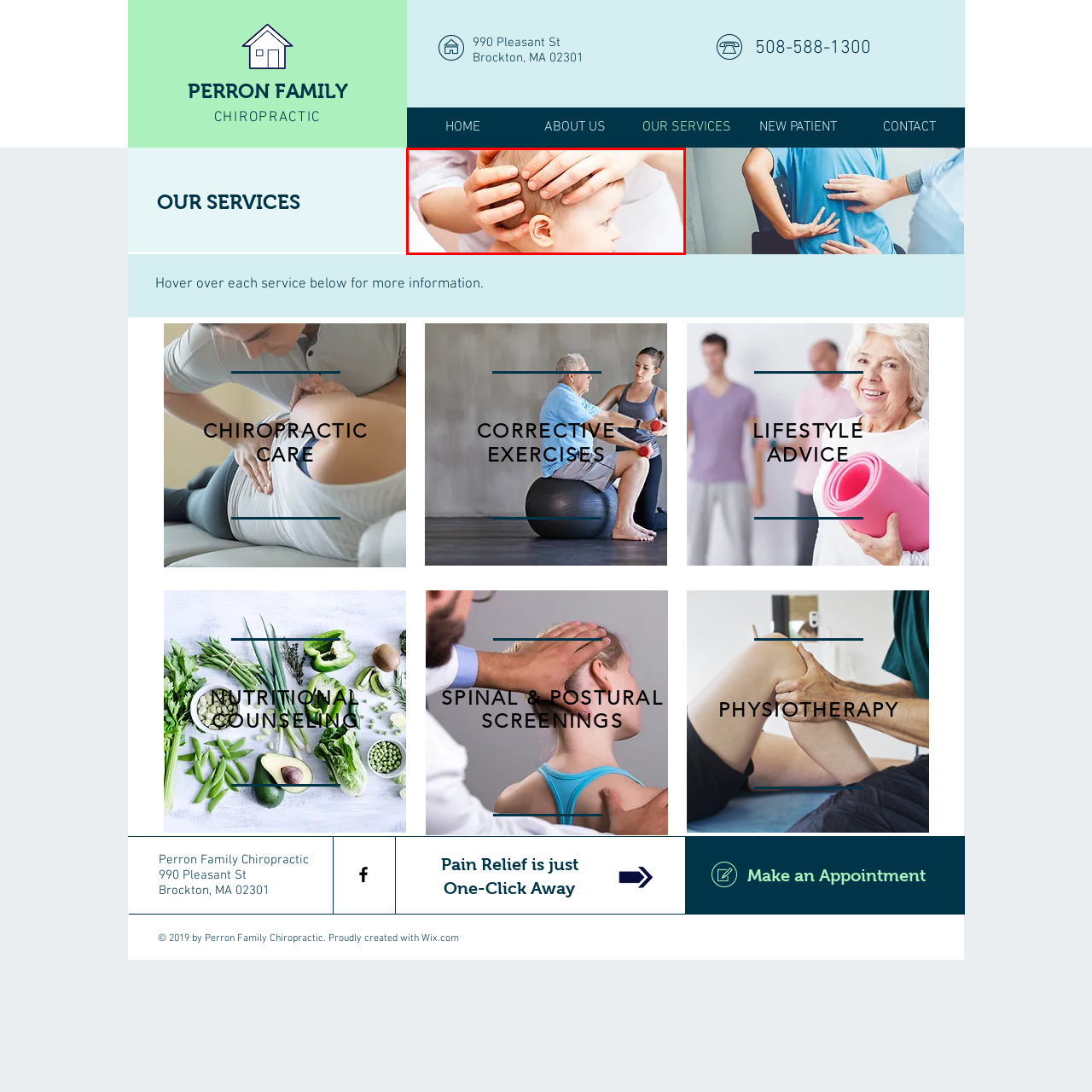Examine the content inside the red boundary in the image and give a detailed response to the following query: What is the focus of the chiropractic session?

The caption highlights the focus of the chiropractic session, which is the delicate manipulation of the child's head, emphasizing the gentle and professional approach to infant care.